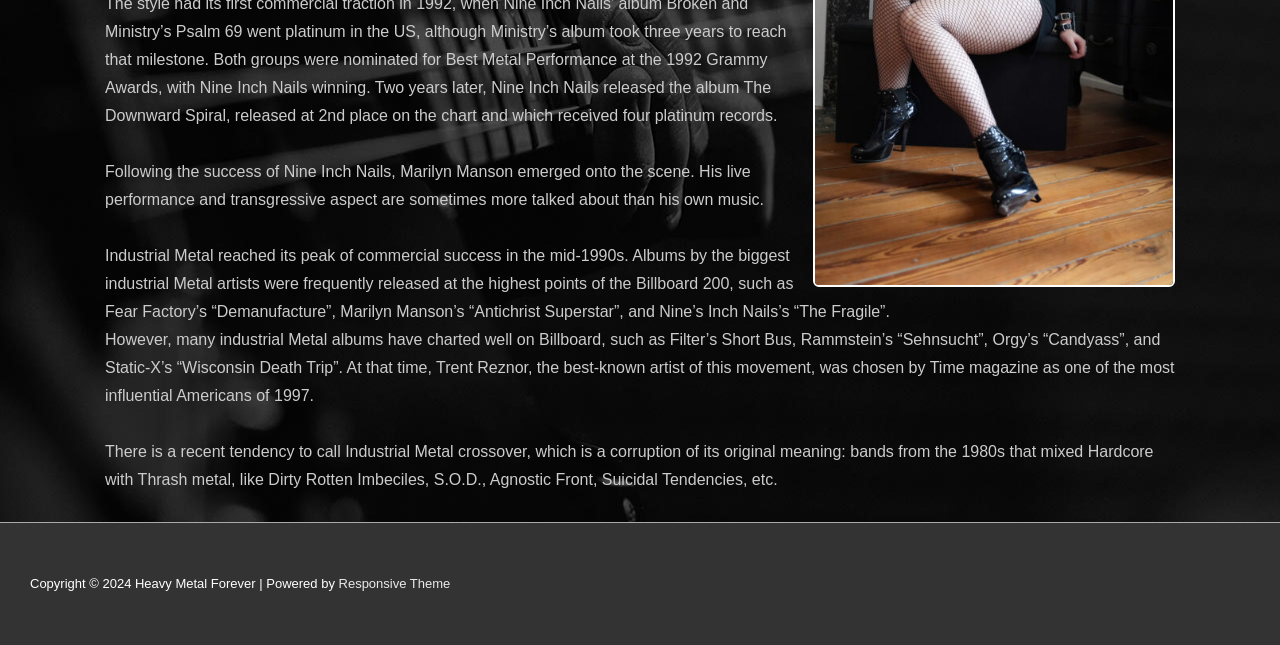Identify the bounding box coordinates for the UI element described by the following text: "Responsive Theme". Provide the coordinates as four float numbers between 0 and 1, in the format [left, top, right, bottom].

[0.264, 0.892, 0.352, 0.916]